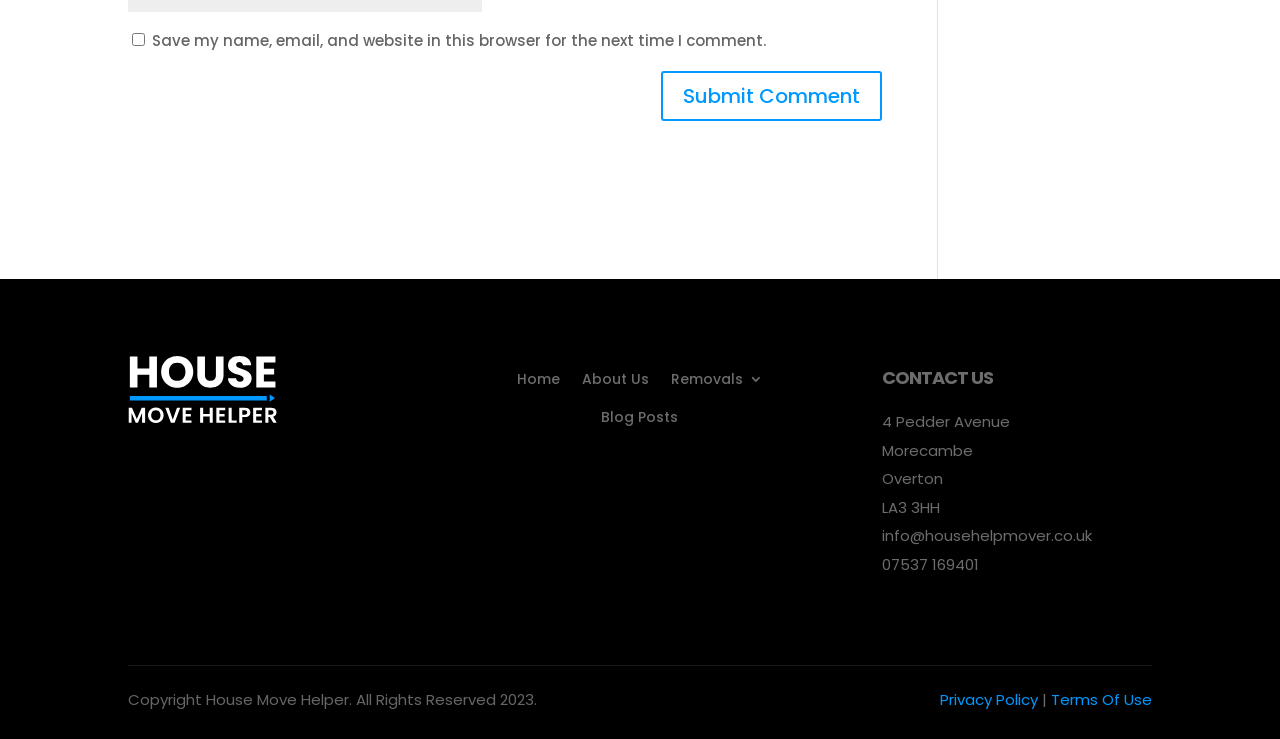Answer this question in one word or a short phrase: What is the copyright year of the website?

2023